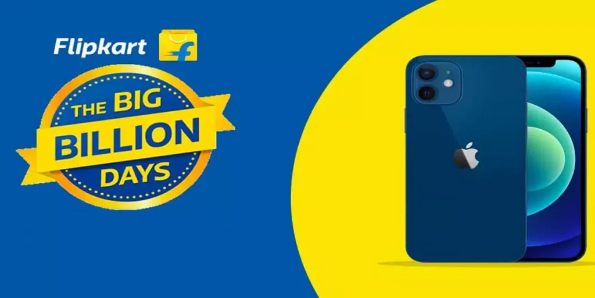What is the key product highlighted in the promotional graphic?
Use the information from the image to give a detailed answer to the question.

The image showcases a vibrant promotional graphic for Flipkart's 'Big Billion Days' sale, prominently featuring a sleek blue iPhone, which is the key product highlighted in the graphic.